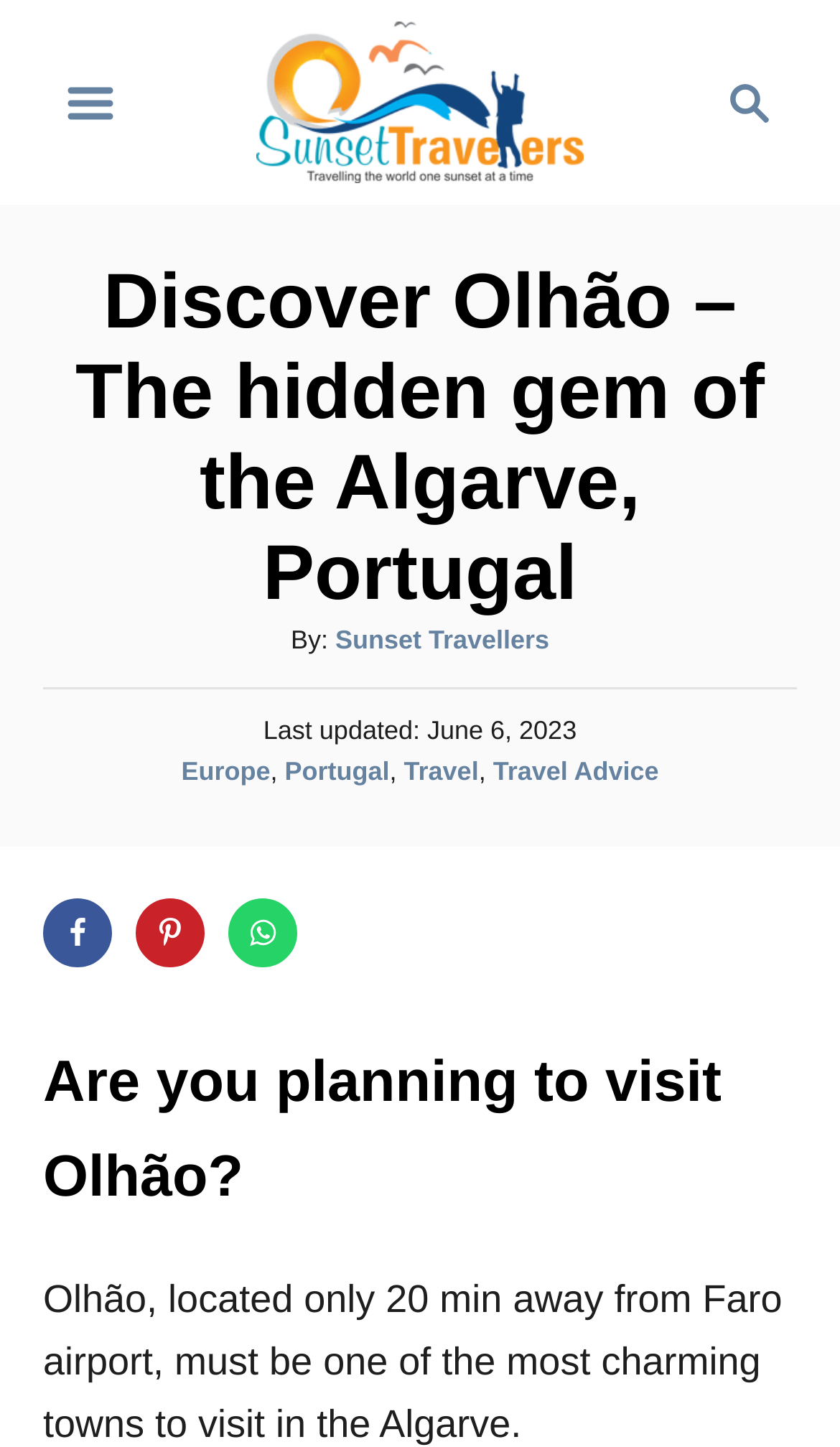Find the bounding box coordinates of the clickable area required to complete the following action: "Search for something".

[0.785, 0.029, 1.0, 0.112]